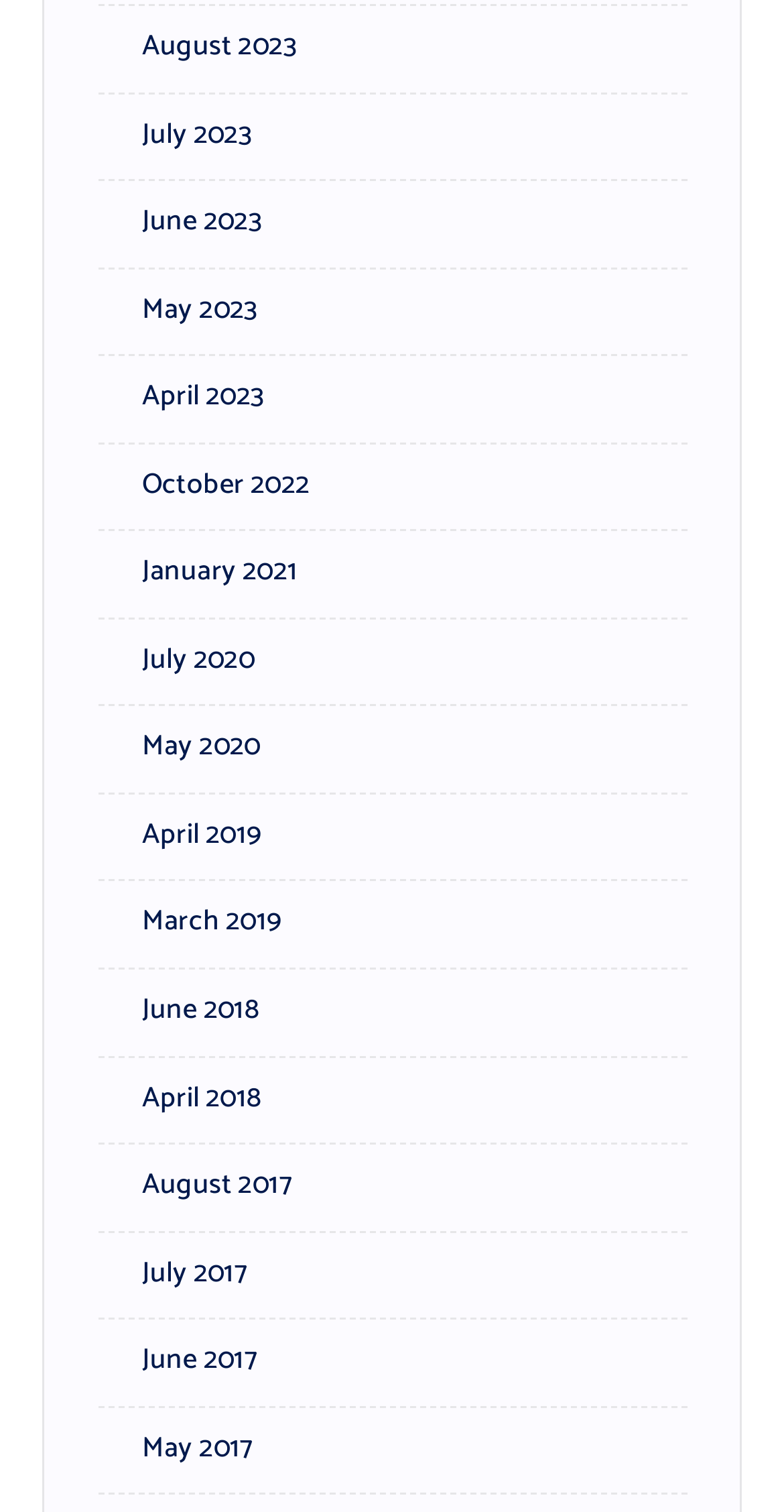Locate the bounding box coordinates of the area to click to fulfill this instruction: "view June 2018". The bounding box should be presented as four float numbers between 0 and 1, in the order [left, top, right, bottom].

[0.124, 0.655, 0.33, 0.684]